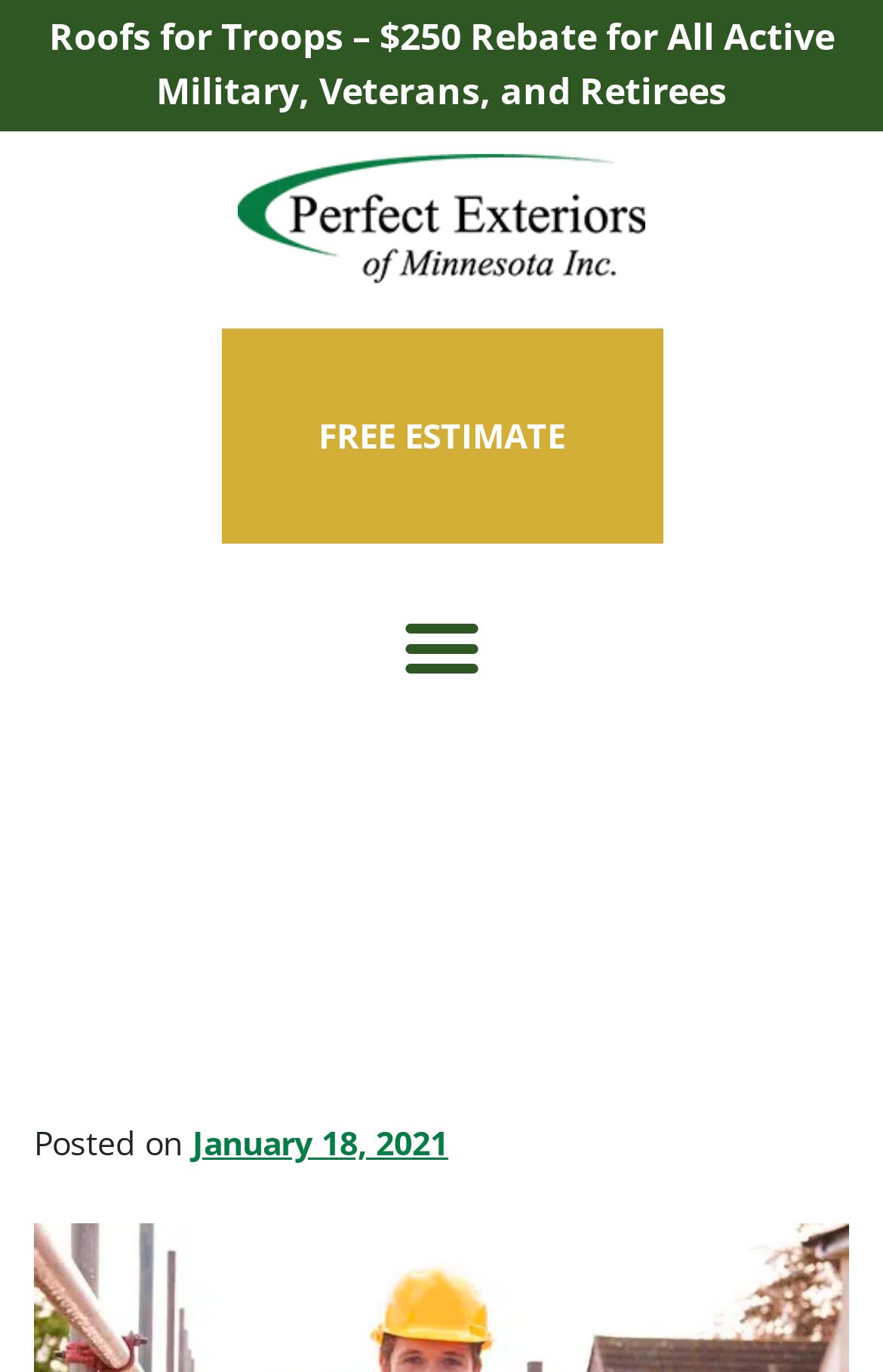When was the article posted?
Kindly offer a comprehensive and detailed response to the question.

I found a link element with the text 'January 18, 2021' at coordinates [0.218, 0.817, 0.508, 0.849], which indicates the posting date of the article on the webpage.